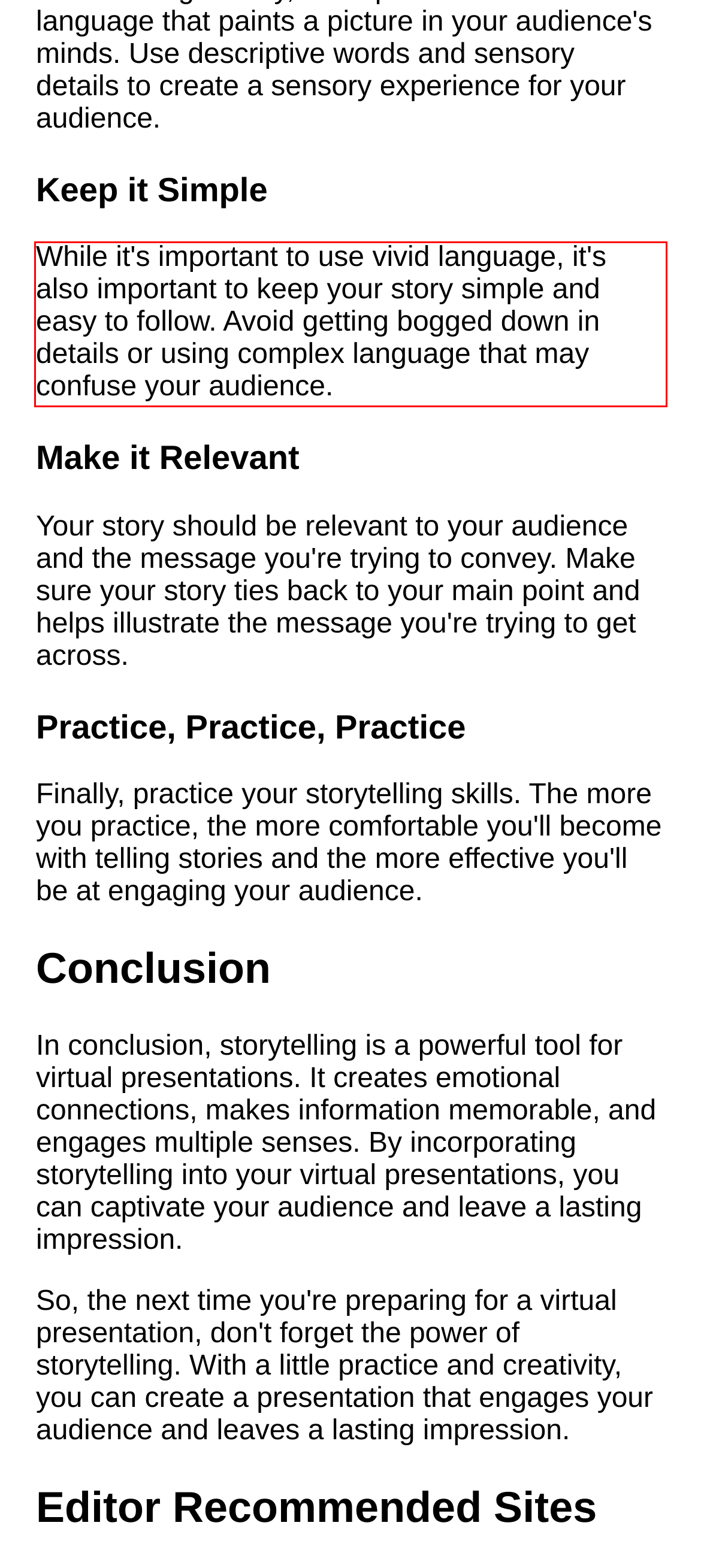From the screenshot of the webpage, locate the red bounding box and extract the text contained within that area.

While it's important to use vivid language, it's also important to keep your story simple and easy to follow. Avoid getting bogged down in details or using complex language that may confuse your audience.